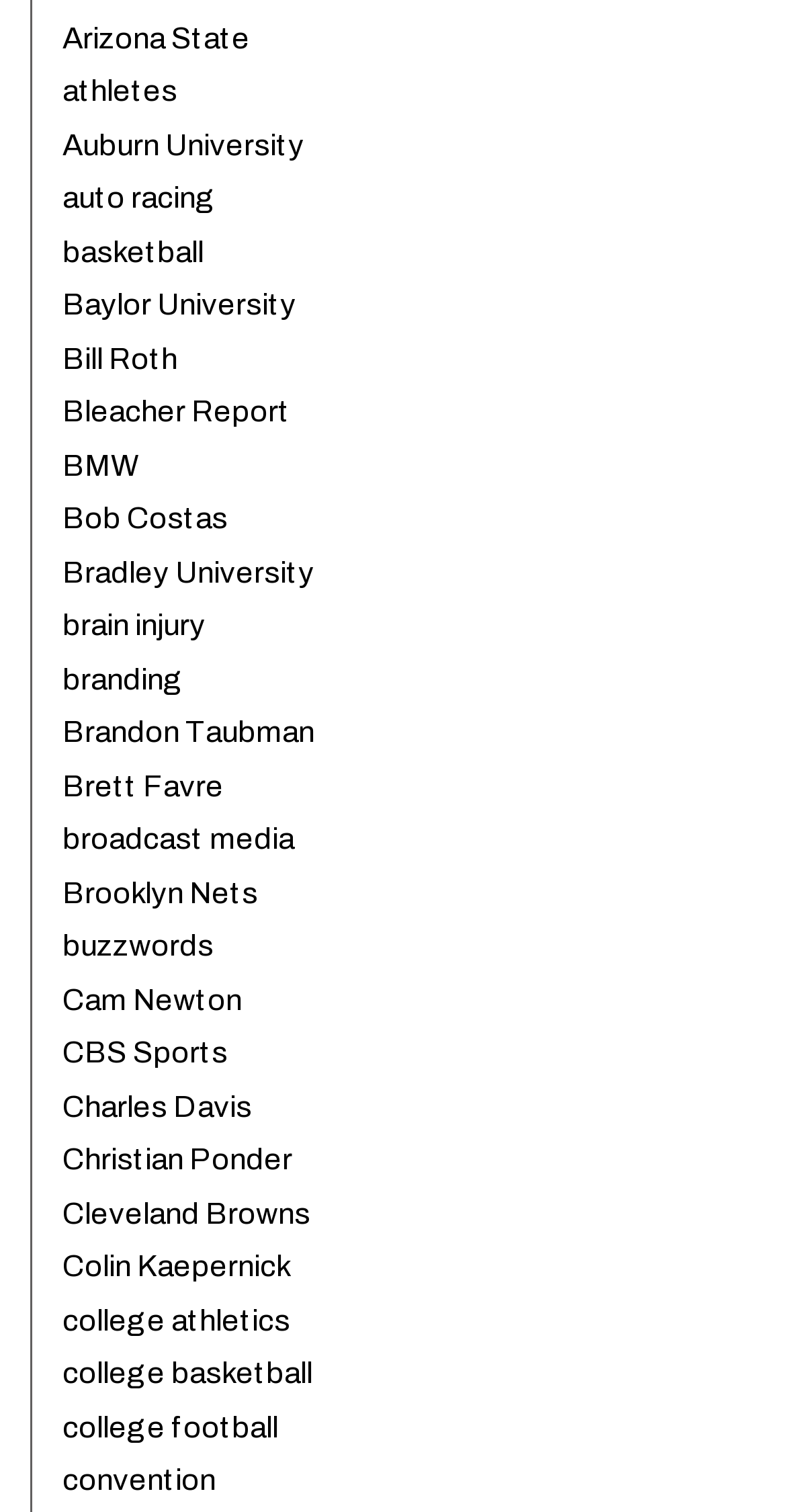Determine the bounding box for the UI element that matches this description: "CBS Sports".

[0.079, 0.686, 0.29, 0.707]